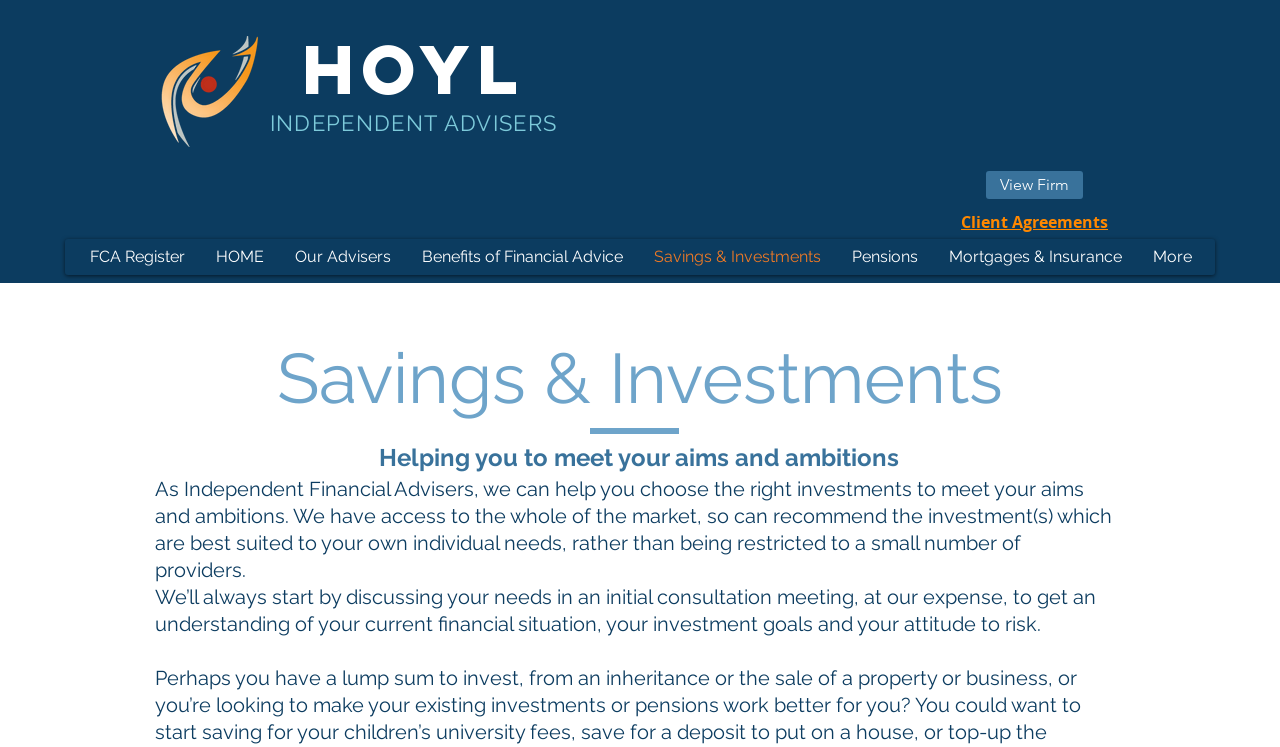Reply to the question with a brief word or phrase: What is the name of the company?

HOYL